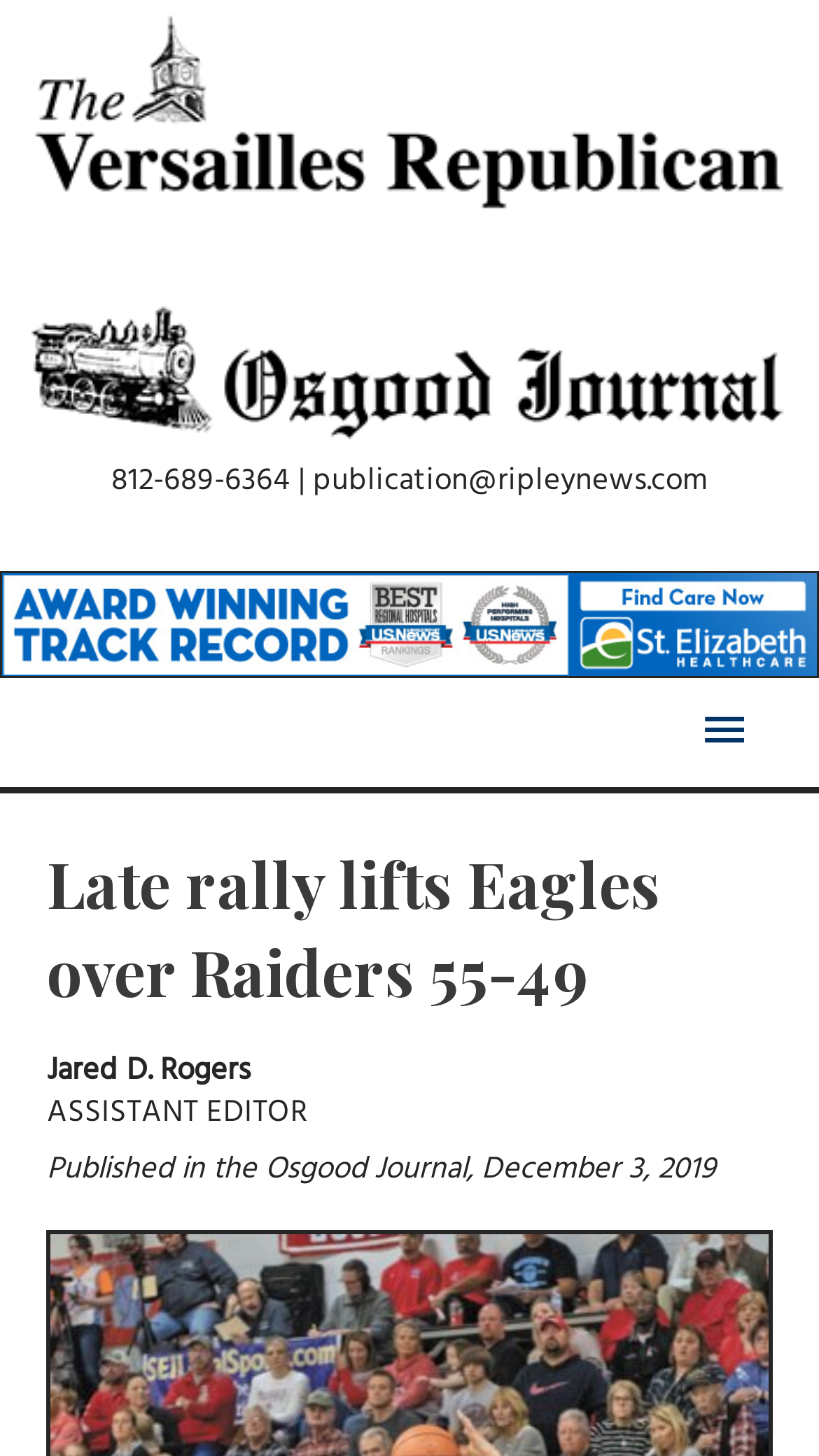What is the position of Jared D. Rogers?
Based on the visual content, answer with a single word or a brief phrase.

ASSISTANT EDITOR